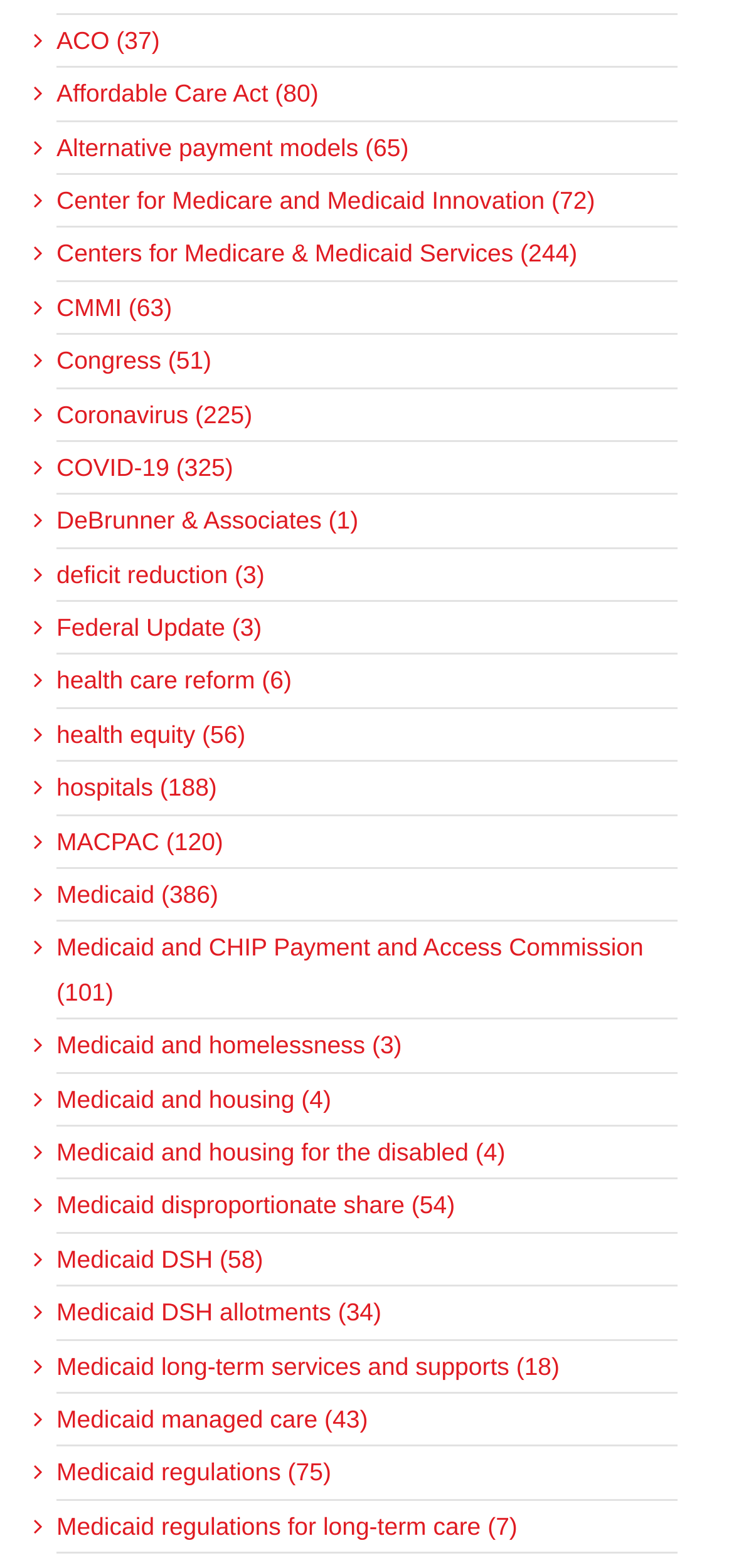Could you indicate the bounding box coordinates of the region to click in order to complete this instruction: "View information about Affordable Care Act".

[0.077, 0.046, 0.897, 0.074]